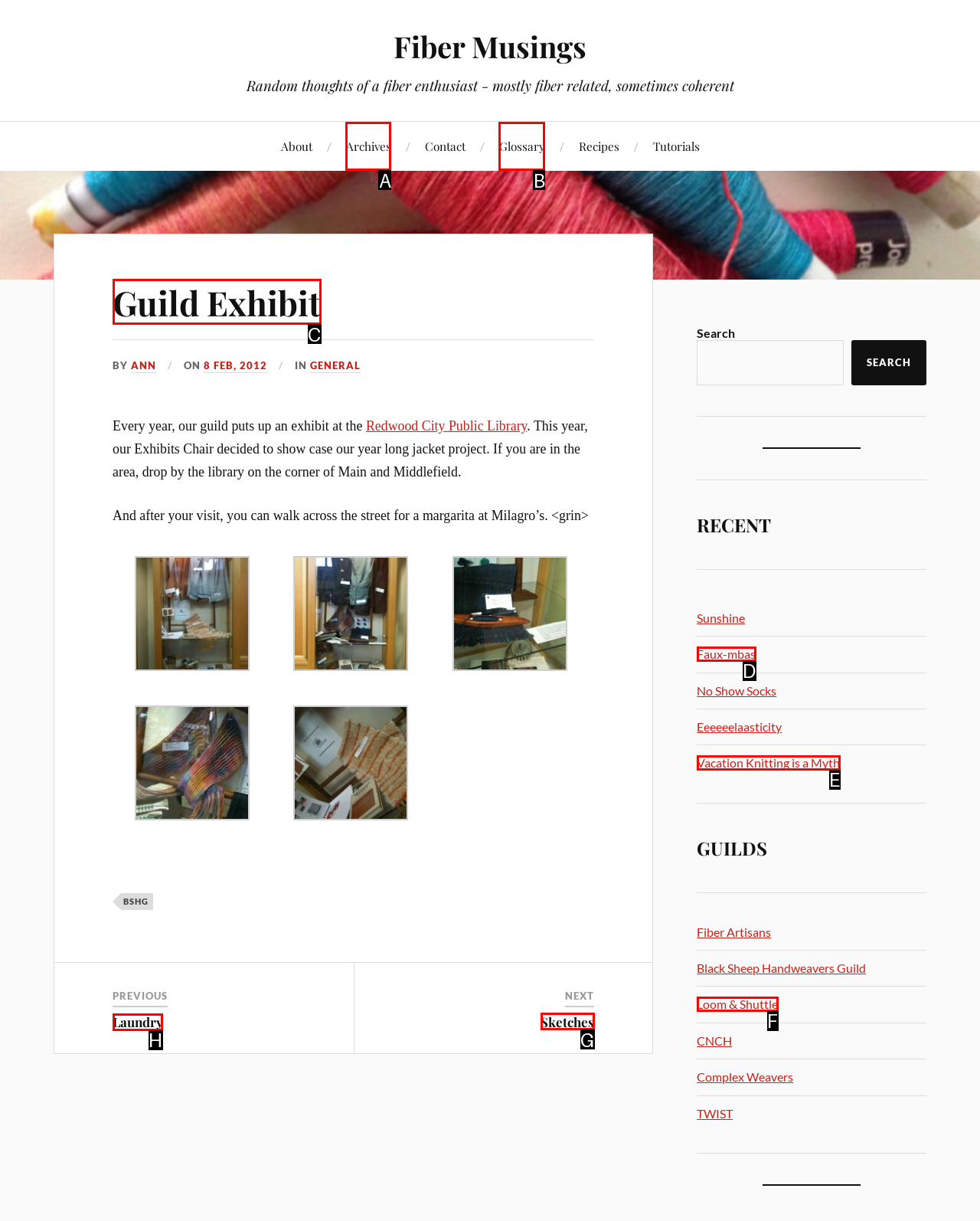Indicate the letter of the UI element that should be clicked to accomplish the task: Check Copyright information. Answer with the letter only.

None